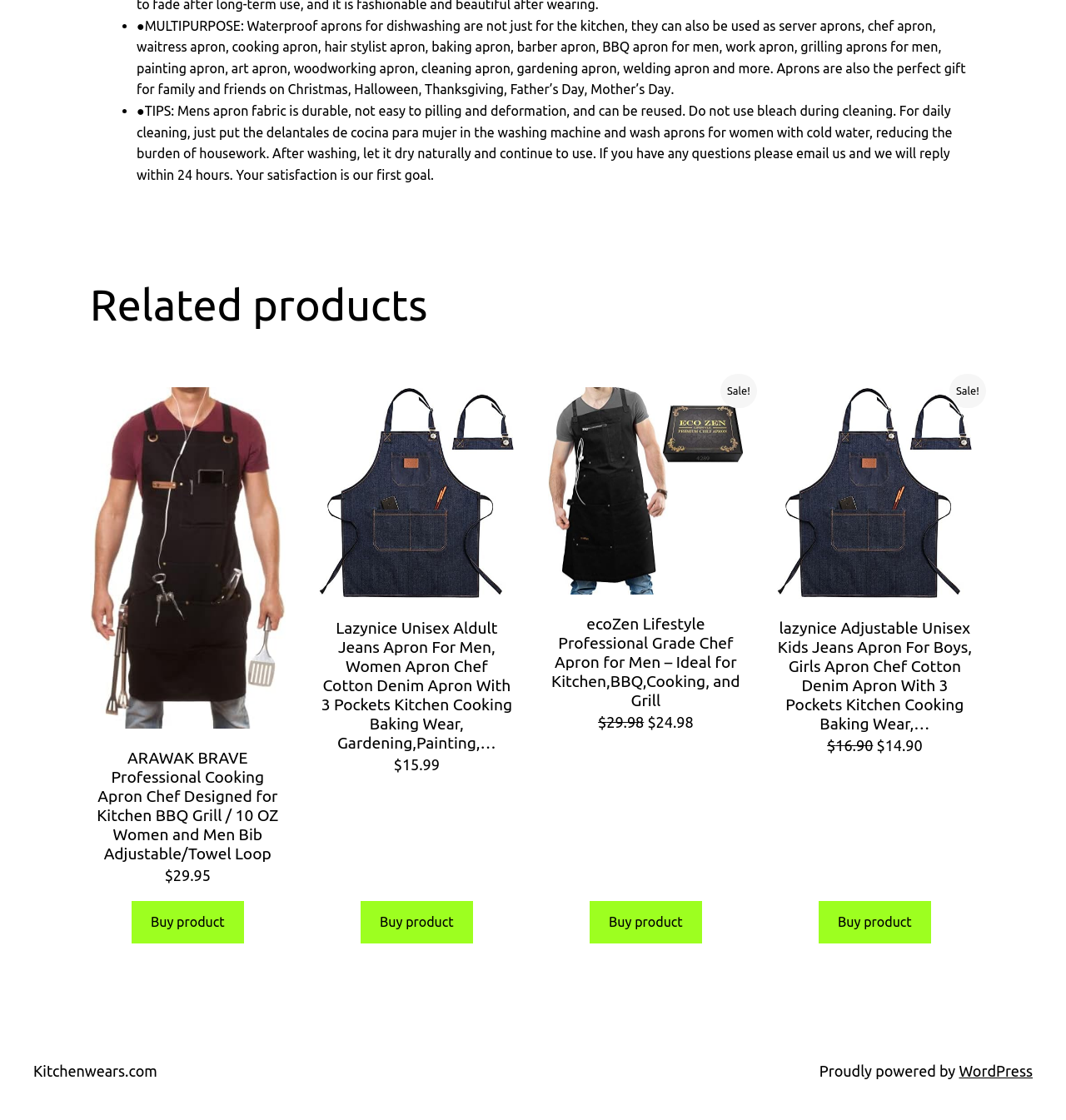Please provide the bounding box coordinates for the element that needs to be clicked to perform the following instruction: "Buy ARAWAK BRAVE Professional Cooking Apron". The coordinates should be given as four float numbers between 0 and 1, i.e., [left, top, right, bottom].

[0.123, 0.804, 0.229, 0.842]